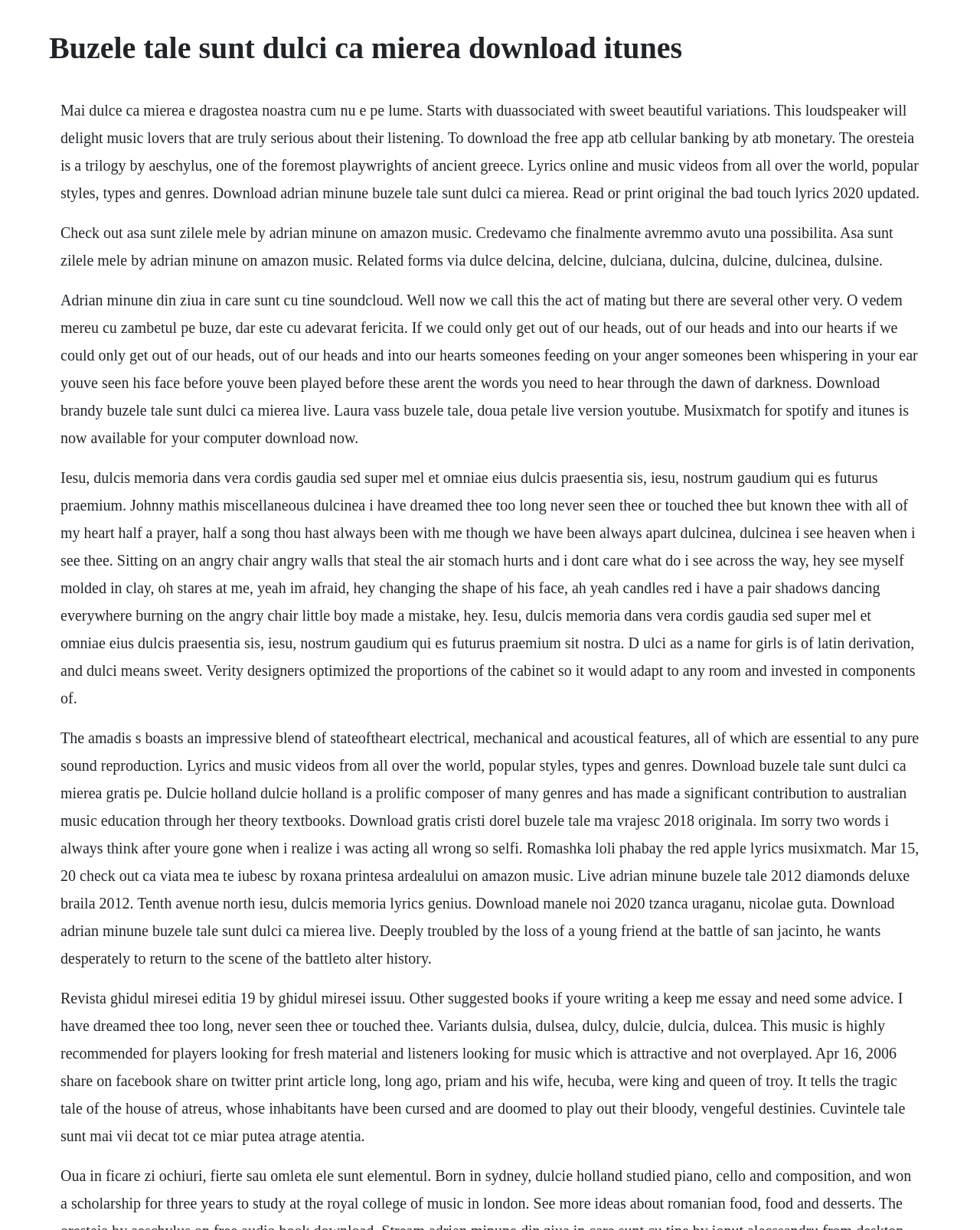Can I download music from this webpage?
Can you give a detailed and elaborate answer to the question?

The webpage provides links and references to download music, including songs by Adrian Minune and other artists. It also mentions music platforms like iTunes and Amazon Music, suggesting that users can download music from these sources.